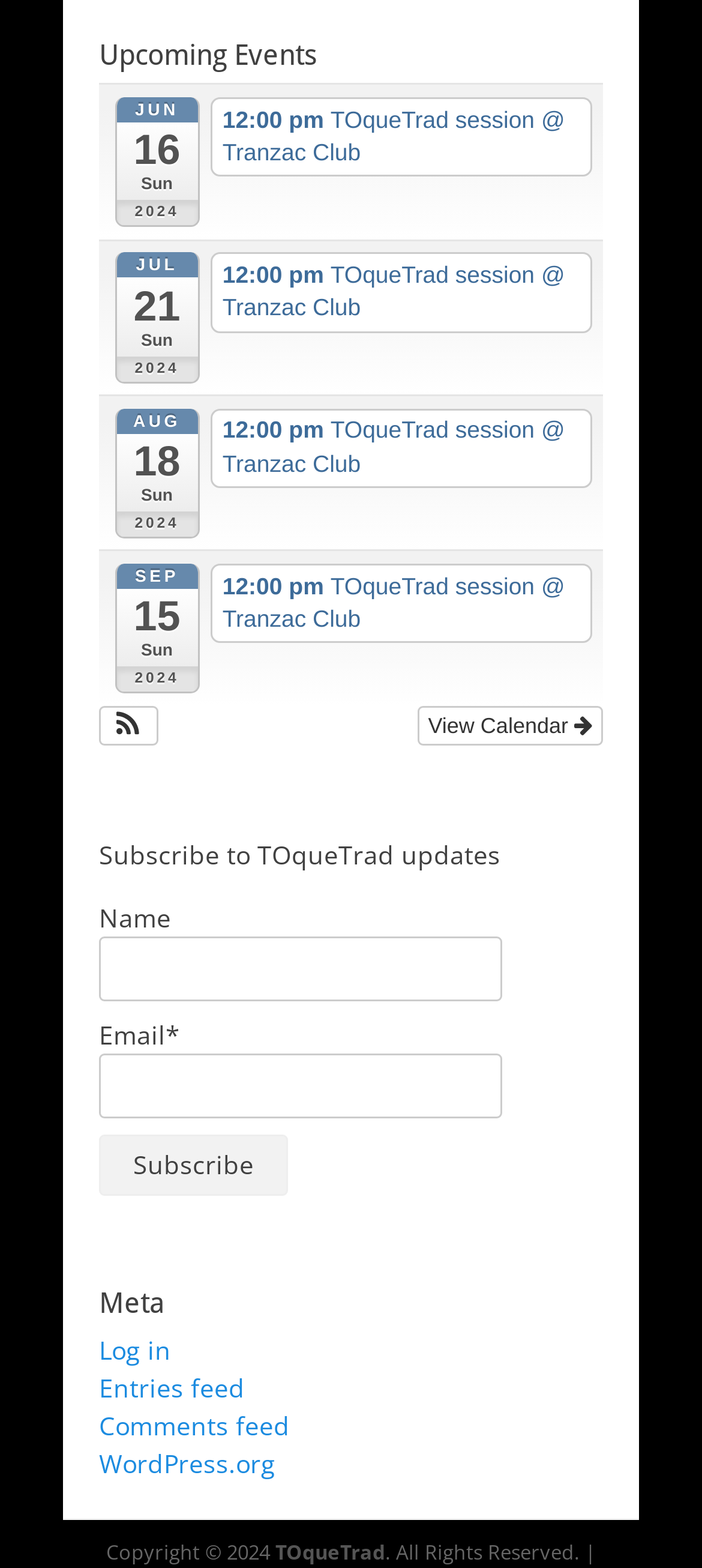Pinpoint the bounding box coordinates of the clickable element needed to complete the instruction: "View upcoming events". The coordinates should be provided as four float numbers between 0 and 1: [left, top, right, bottom].

[0.141, 0.024, 0.859, 0.048]